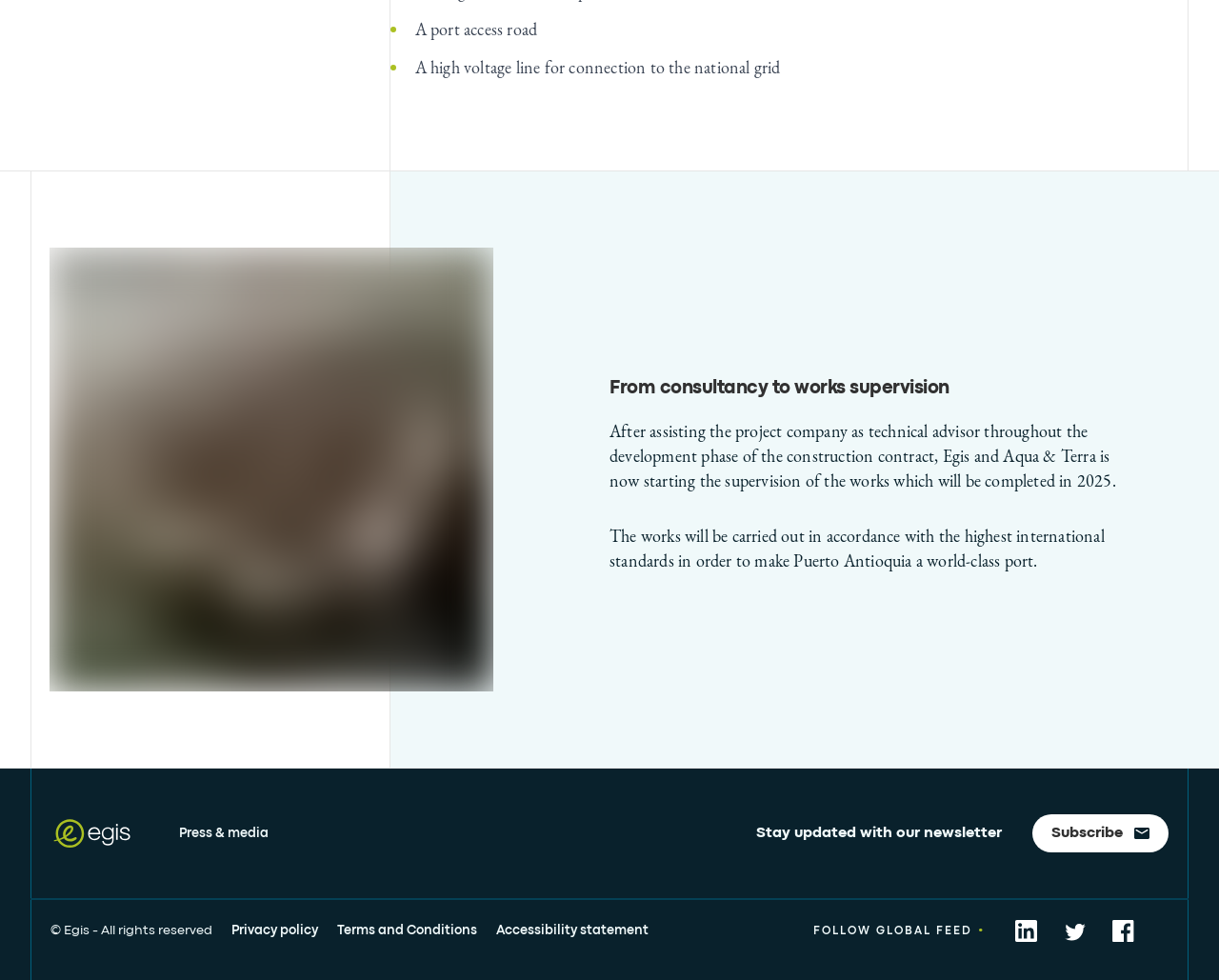Locate the bounding box coordinates of the item that should be clicked to fulfill the instruction: "Share to Linkedin".

[0.833, 0.938, 0.851, 0.961]